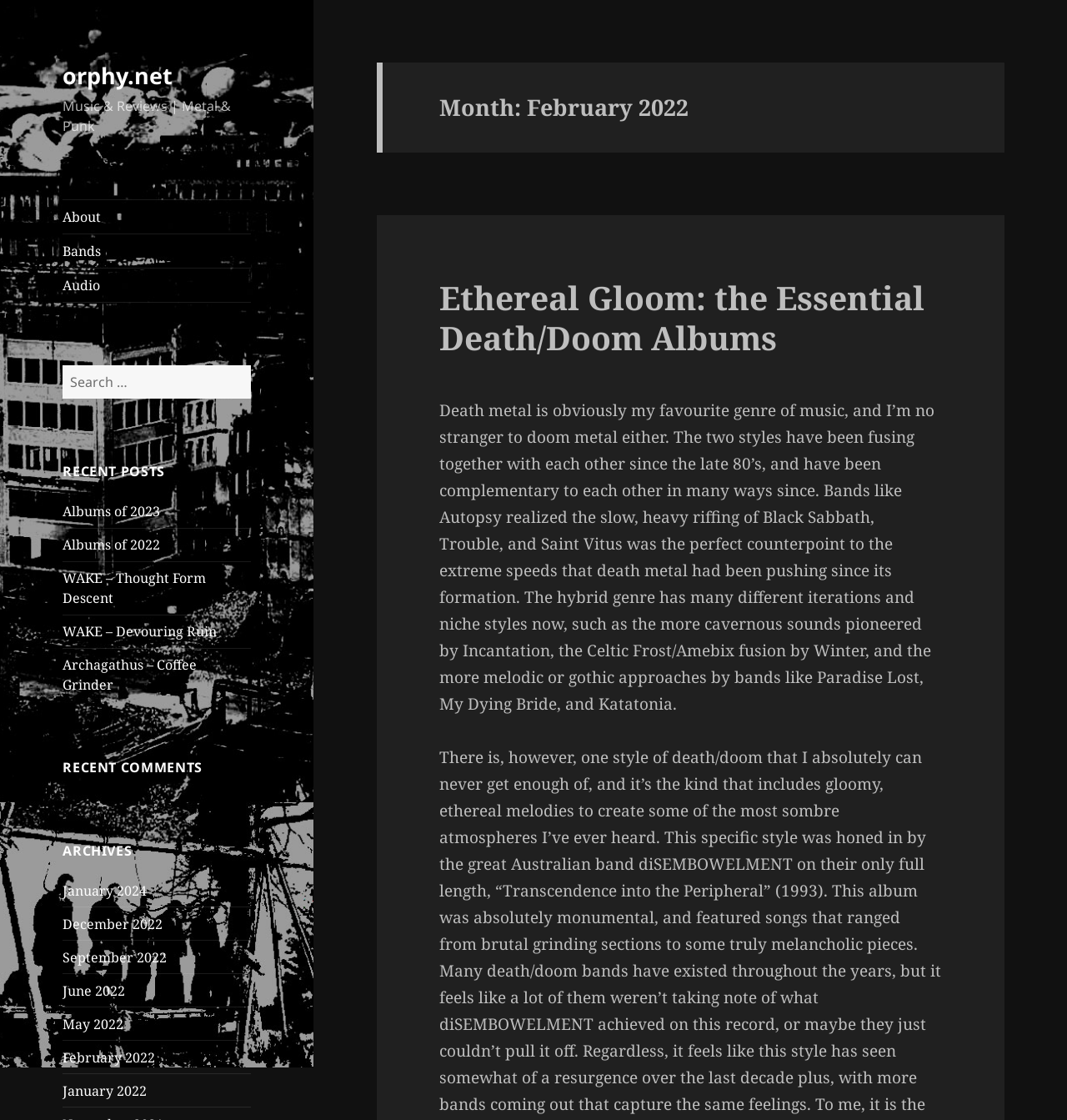Identify the bounding box coordinates for the region to click in order to carry out this instruction: "Search for something". Provide the coordinates using four float numbers between 0 and 1, formatted as [left, top, right, bottom].

[0.059, 0.326, 0.235, 0.356]